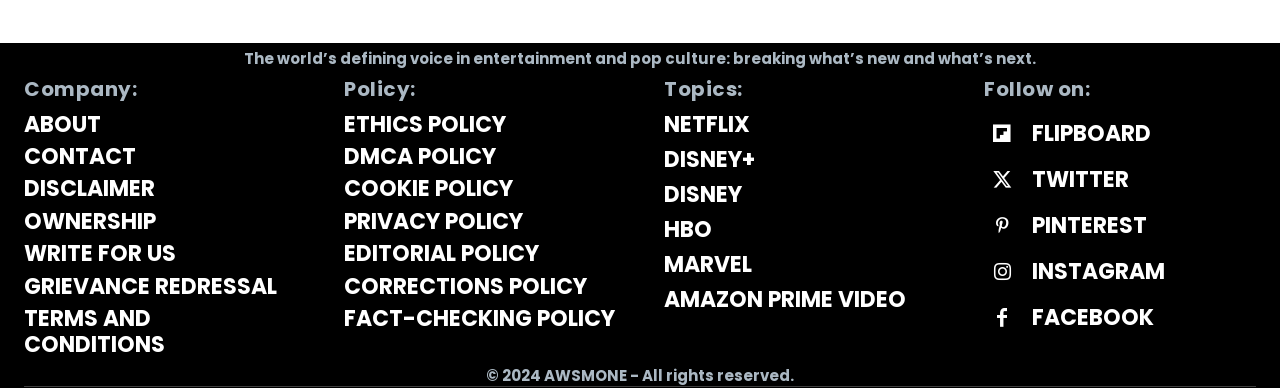Please identify the bounding box coordinates of the element's region that should be clicked to execute the following instruction: "Click on NETFLIX". The bounding box coordinates must be four float numbers between 0 and 1, i.e., [left, top, right, bottom].

[0.519, 0.288, 0.731, 0.365]